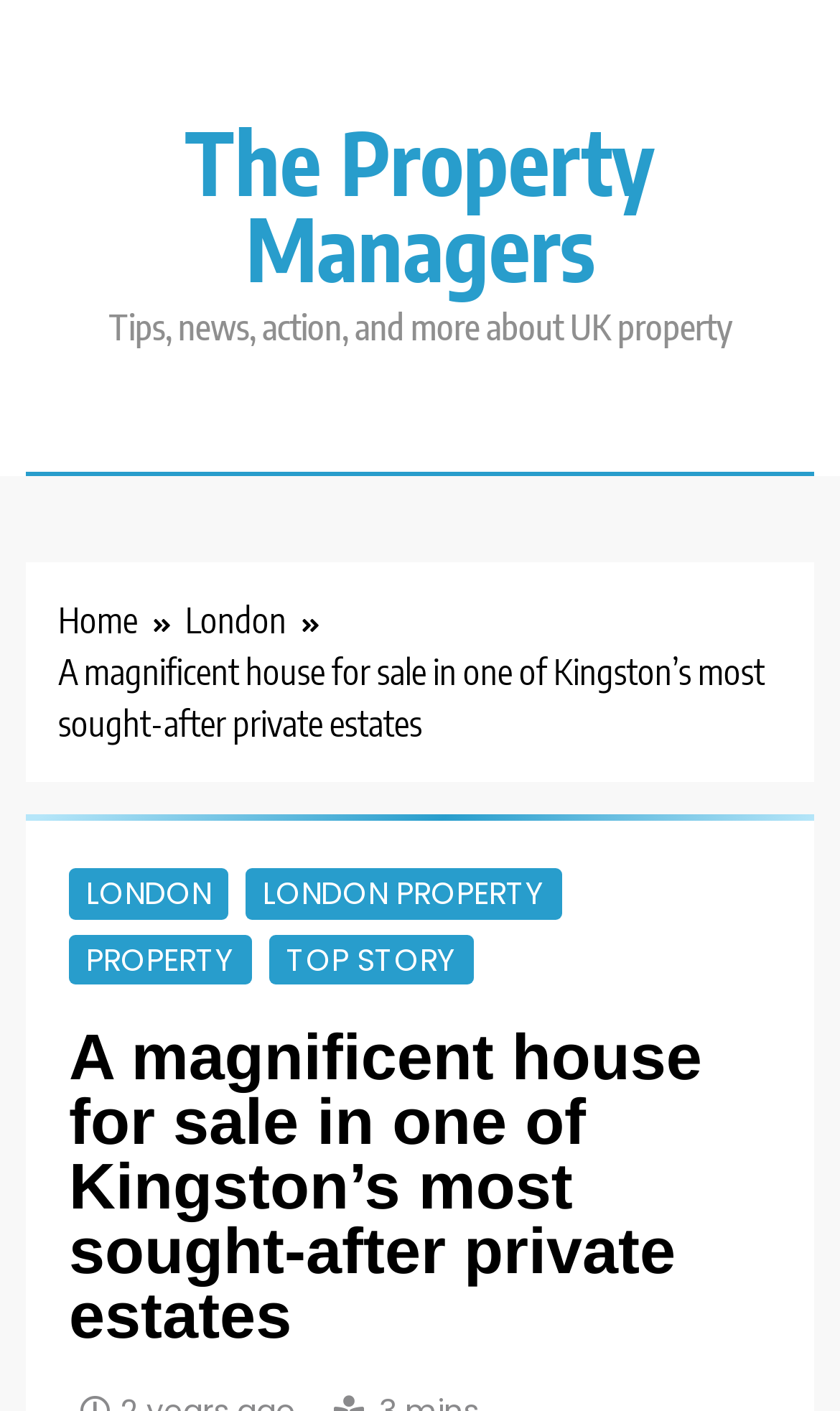What is the name of the estate where the property is located?
Using the image, give a concise answer in the form of a single word or short phrase.

Coombe Estate